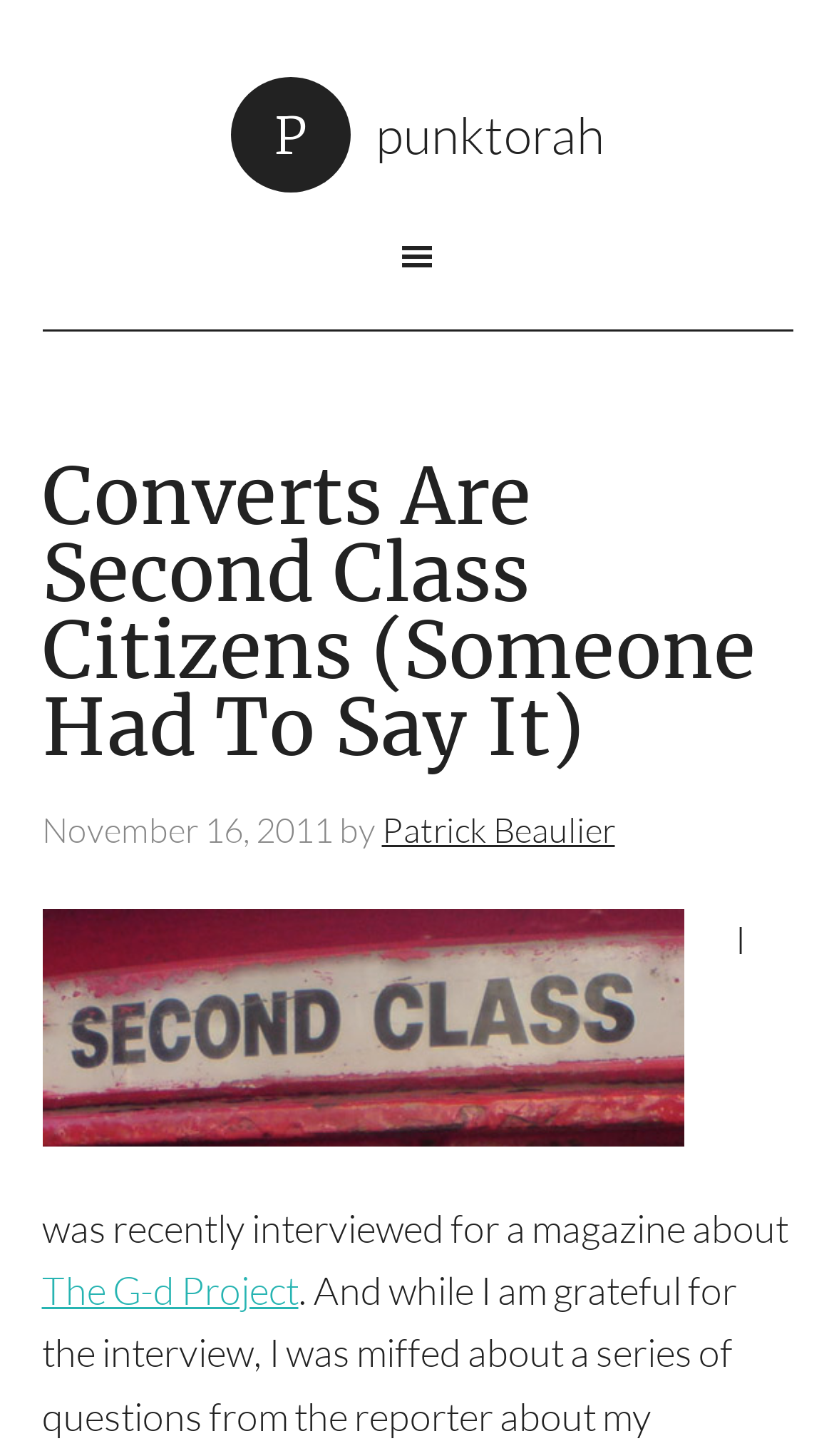Please answer the following query using a single word or phrase: 
What is the title of the article?

Converts Are Second Class Citizens